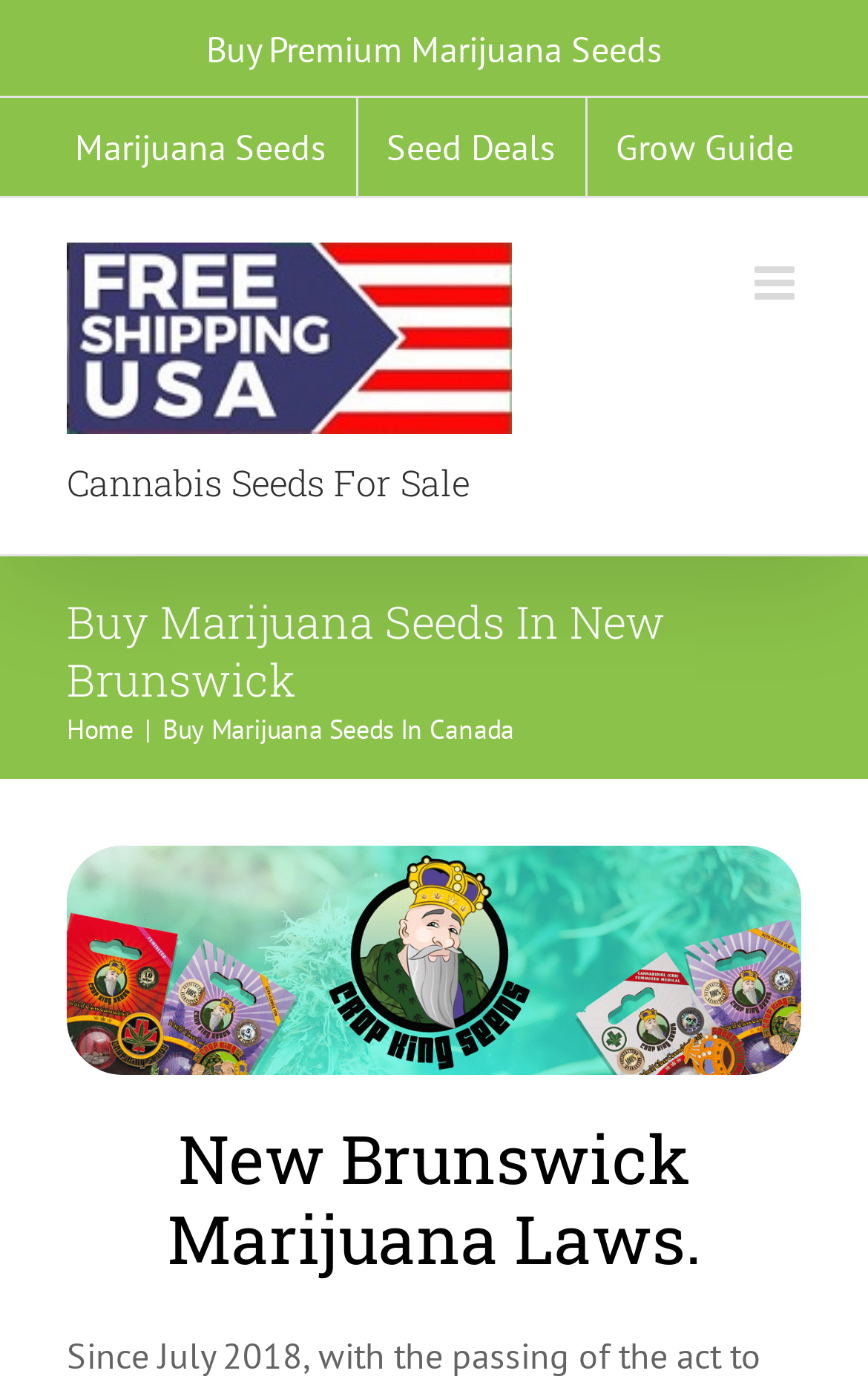What is the main topic of the webpage?
Please answer using one word or phrase, based on the screenshot.

Cannabis Seeds